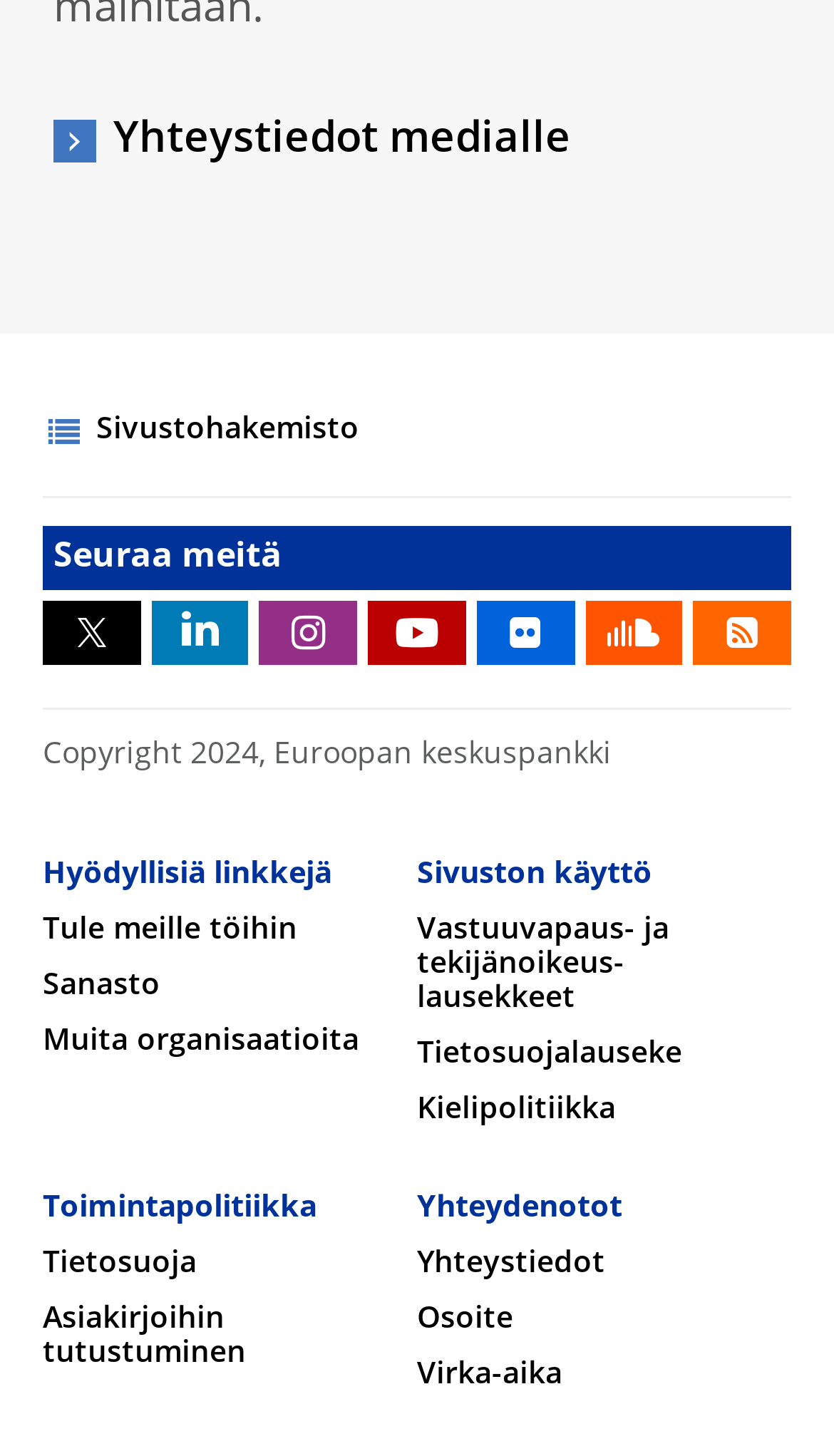Calculate the bounding box coordinates of the UI element given the description: "146590".

None